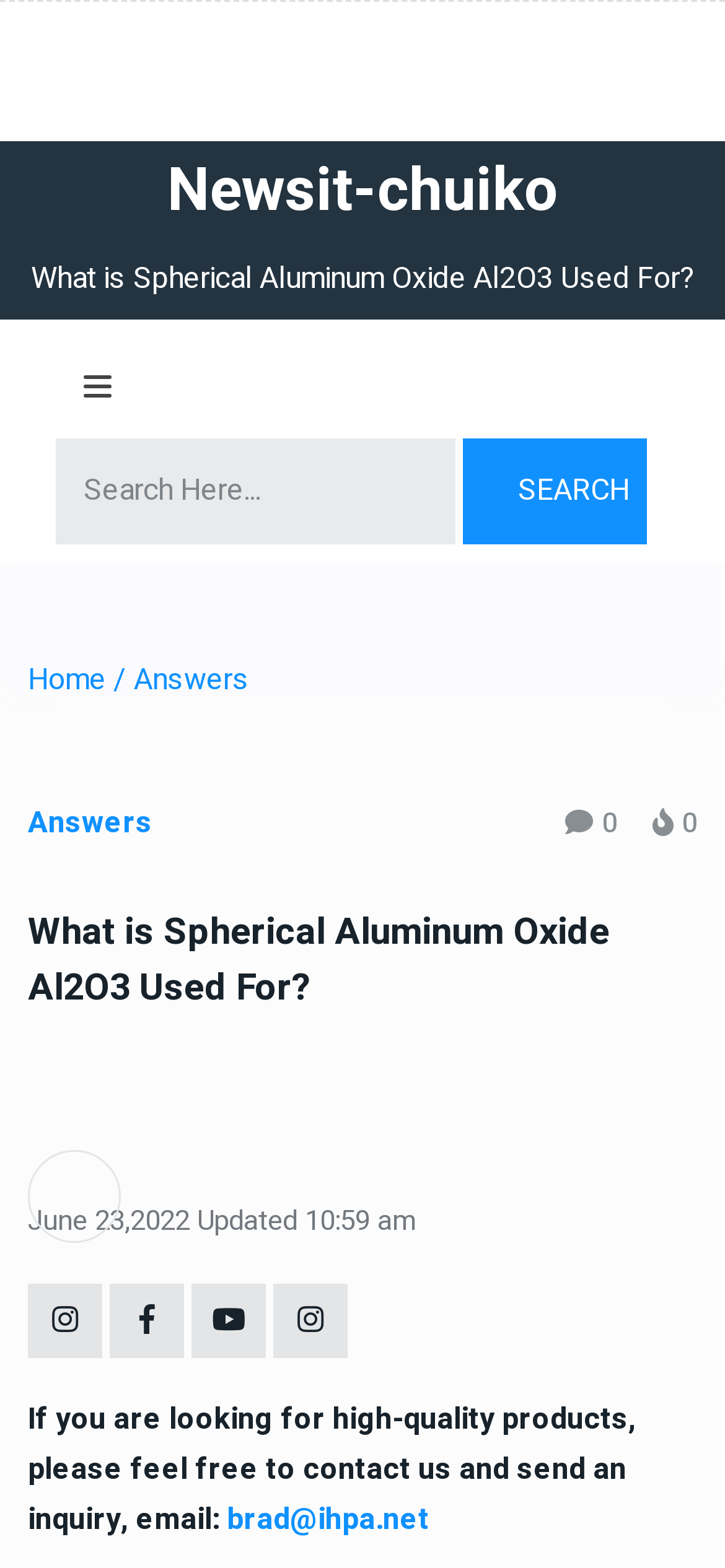Generate a thorough explanation of the webpage's elements.

The webpage appears to be a news article or blog post with a focus on a specific topic, "What is Spherical Aluminum Oxide Al2O3 Used For?" The top section of the page features a heading "Newsit-chuiko" and a link to the main topic, "What is Spherical Aluminum Oxide Al2O3 Used For?" Below this, there is a search box with a "SEARCH" button to the right.

On the top-left side of the page, there are links to "Home" and "/ Answers", with a heading "Answers" situated below them. The main content of the page is a news article or blog post with a heading "What is Spherical Aluminum Oxide Al2O3 Used For?" and a publication date "June 23, 2022" along with an update time "10:59 am".

There are four social media links or icons situated below the publication date, represented by Unicode characters. At the bottom of the page, there is a contact section with a message "If you are looking for high-quality products, please feel free to contact us and send an inquiry, email:" followed by an email address "brad@ihpa.net".